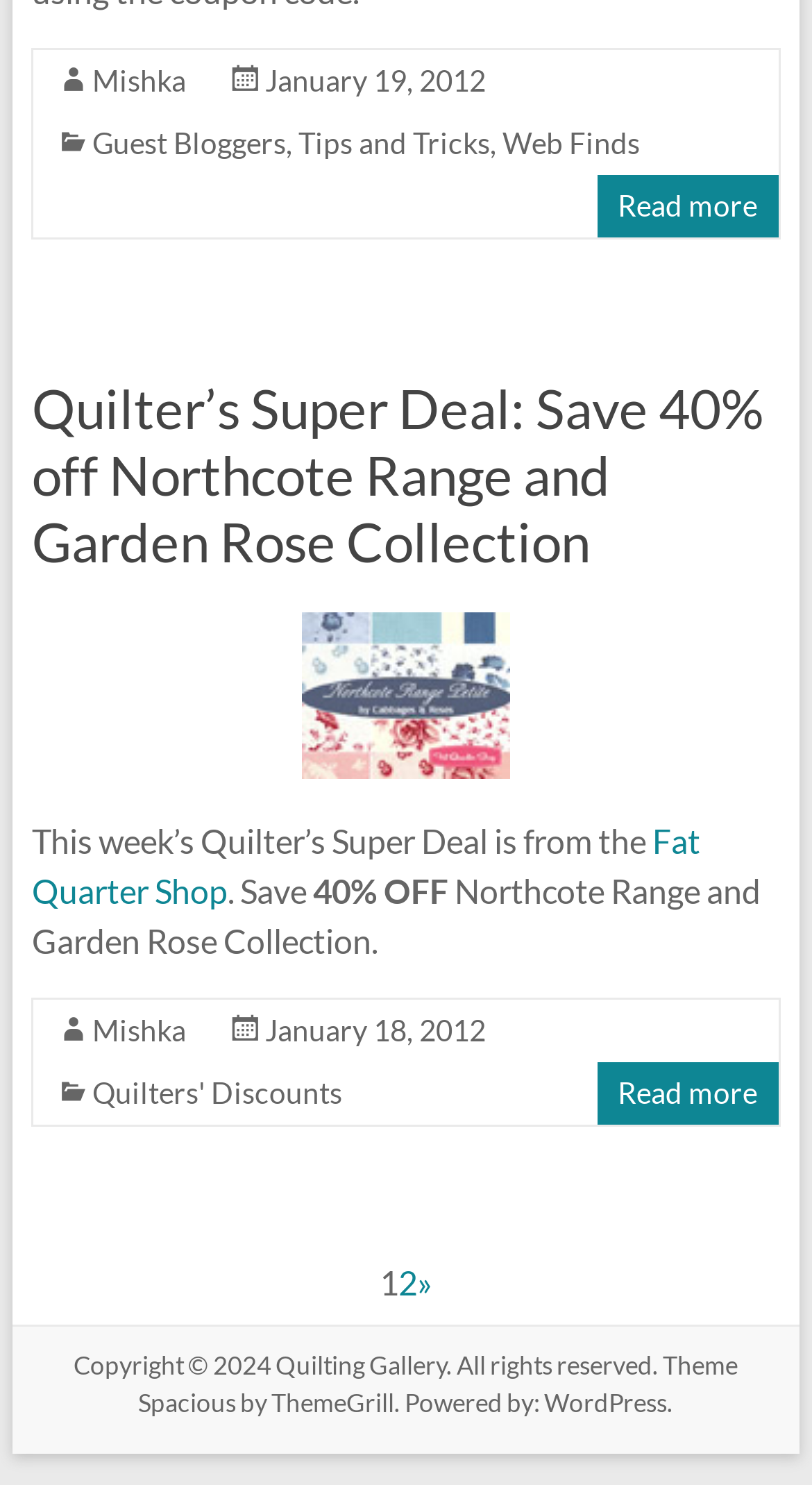Provide a one-word or short-phrase response to the question:
How many pages are there in the current article?

At least 2